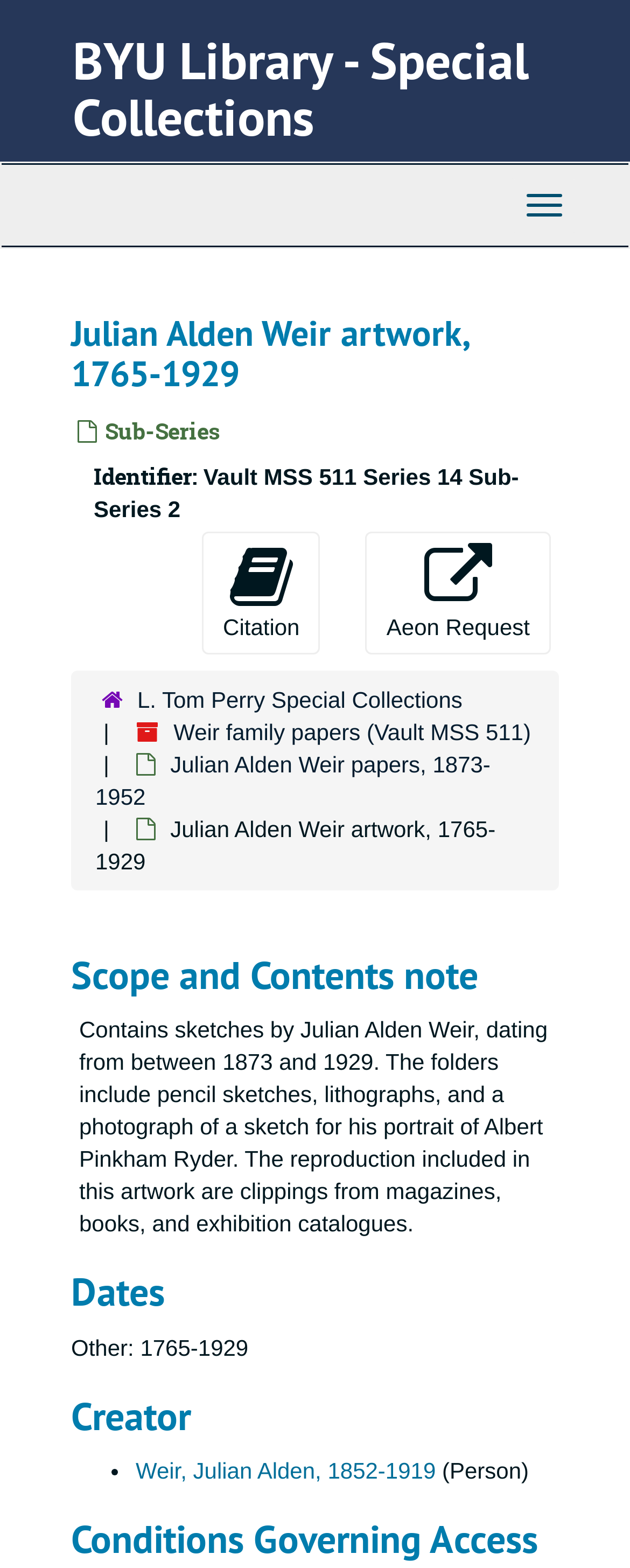Reply to the question below using a single word or brief phrase:
What is the type of the 'Weir family papers'?

Vault MSS 511